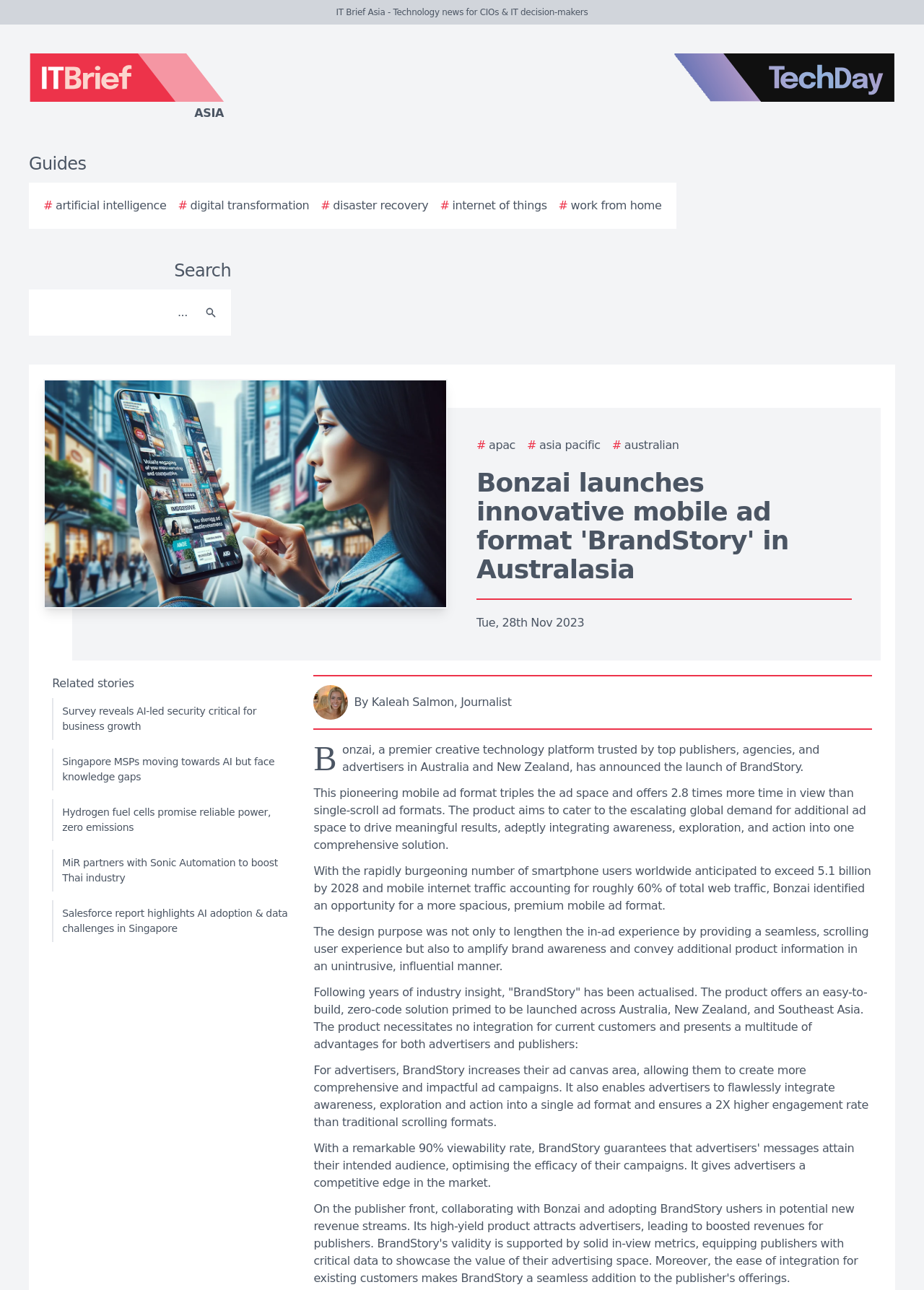Determine the bounding box coordinates of the clickable element to achieve the following action: 'Search for something'. Provide the coordinates as four float values between 0 and 1, formatted as [left, top, right, bottom].

[0.038, 0.229, 0.212, 0.256]